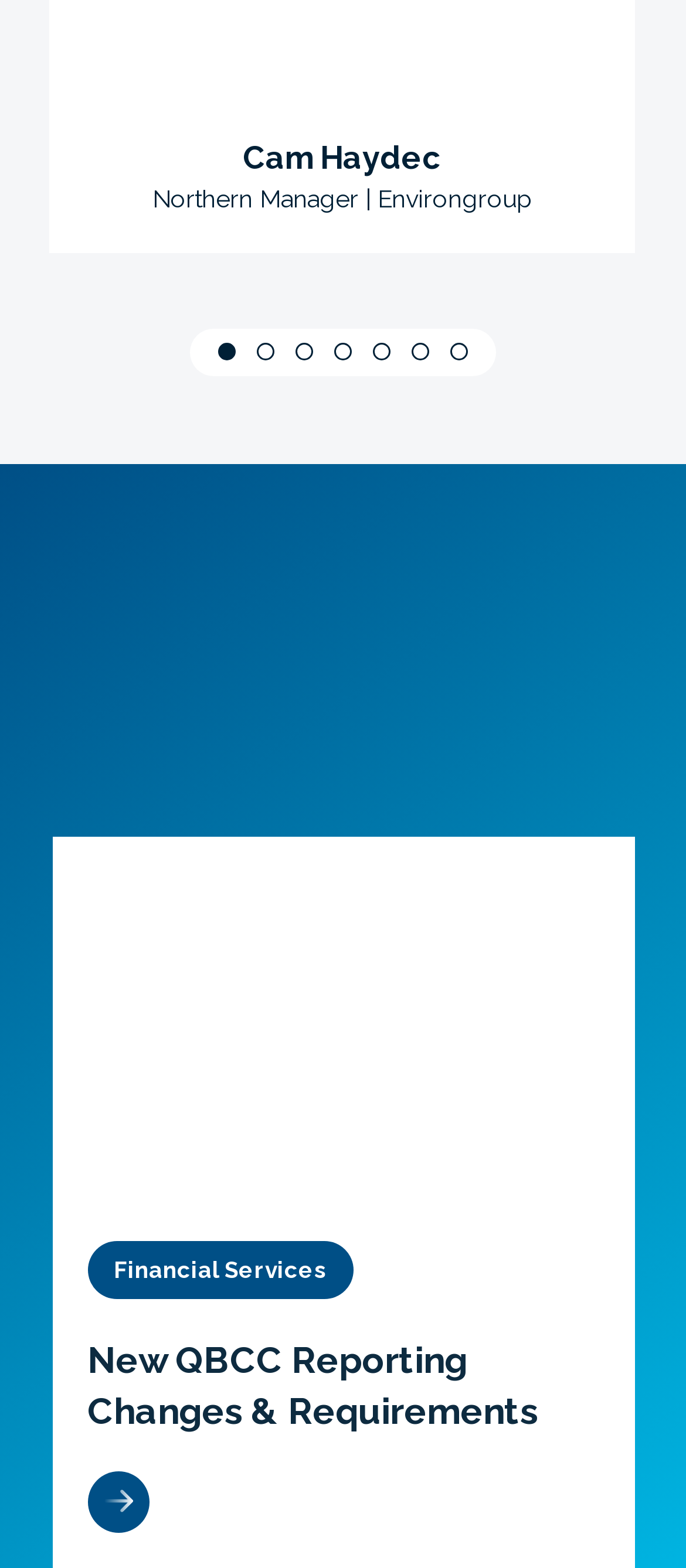Please provide the bounding box coordinates for the UI element as described: "alt="177203 Money Notes"". The coordinates must be four floats between 0 and 1, represented as [left, top, right, bottom].

[0.076, 0.534, 0.924, 0.758]